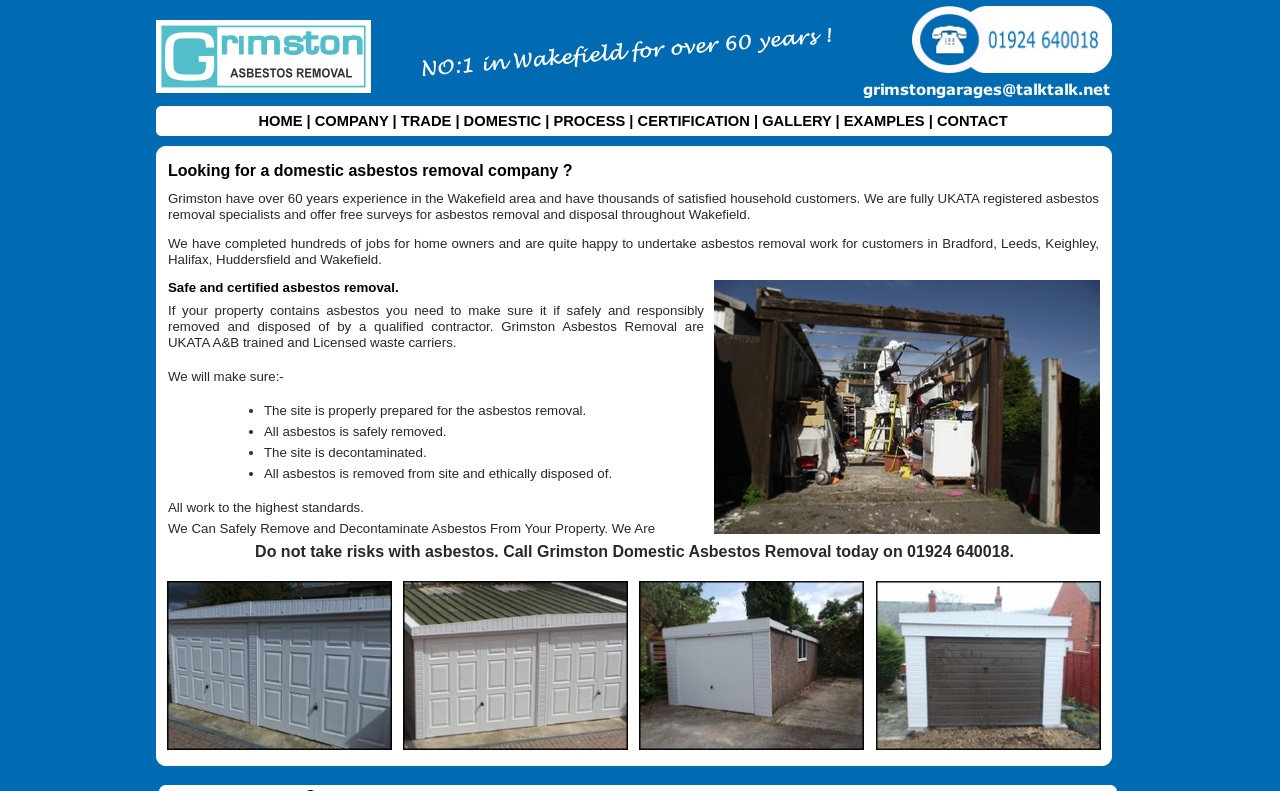Determine the bounding box coordinates of the clickable region to carry out the instruction: "Go to the Domestic page".

[0.362, 0.143, 0.426, 0.163]